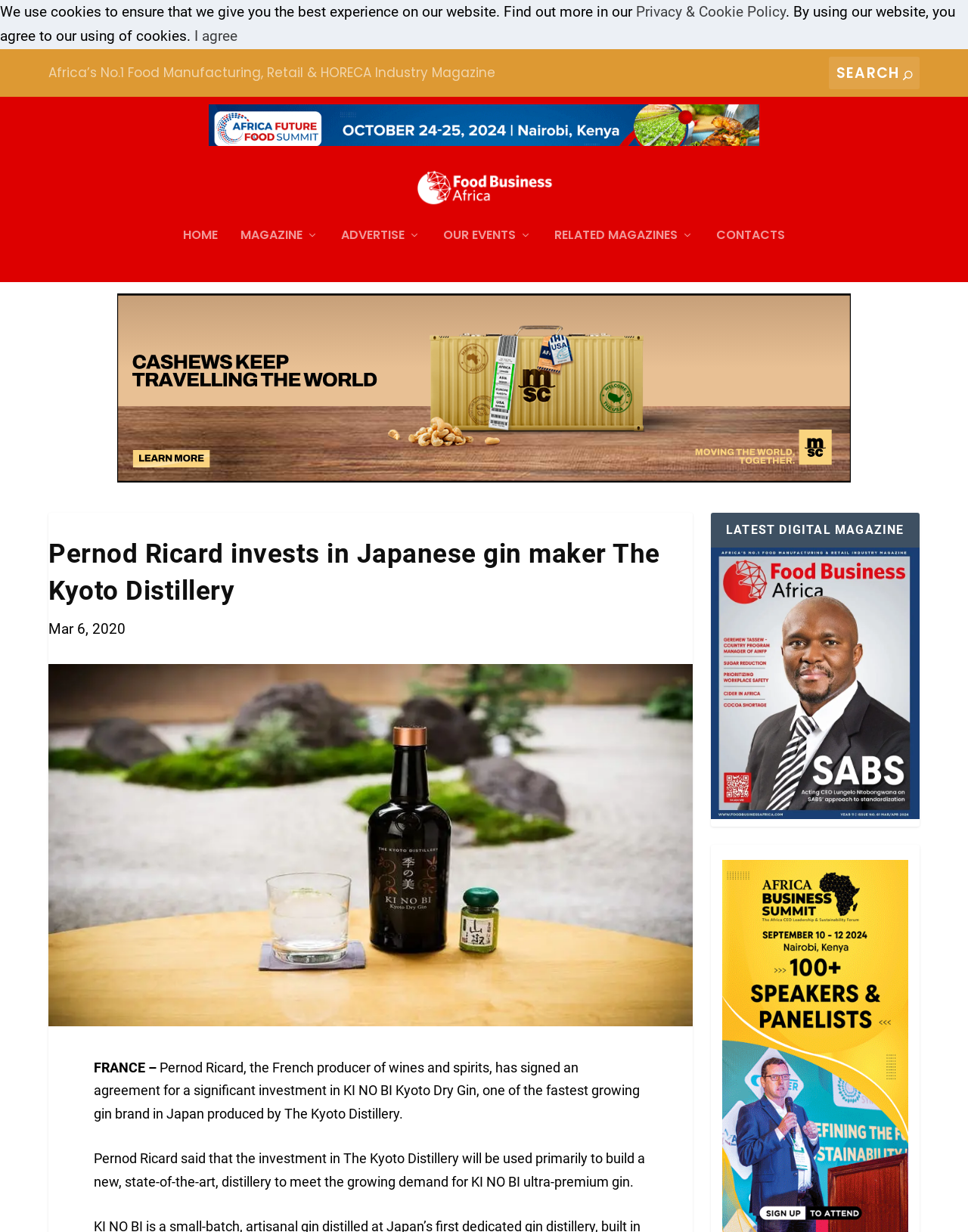Pinpoint the bounding box coordinates of the element you need to click to execute the following instruction: "Search for something". The bounding box should be represented by four float numbers between 0 and 1, in the format [left, top, right, bottom].

[0.856, 0.046, 0.95, 0.072]